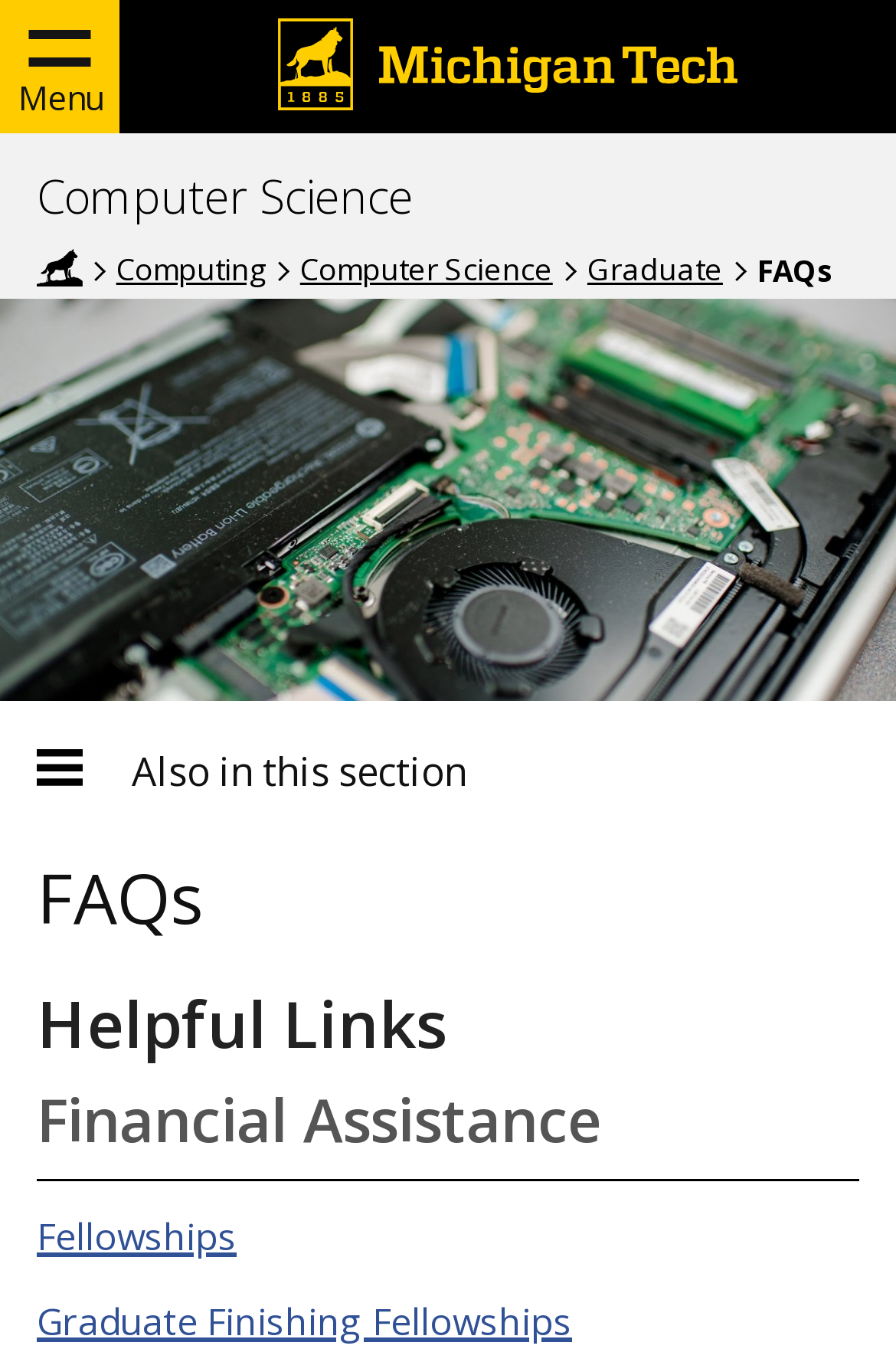How many images are on the page?
Look at the image and respond with a one-word or short phrase answer.

2